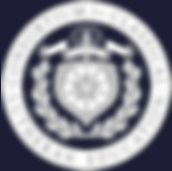Give a concise answer using one word or a phrase to the following question:
What type of initiatives is the Missouri Synod's visual branding often associated with?

Educational and religious